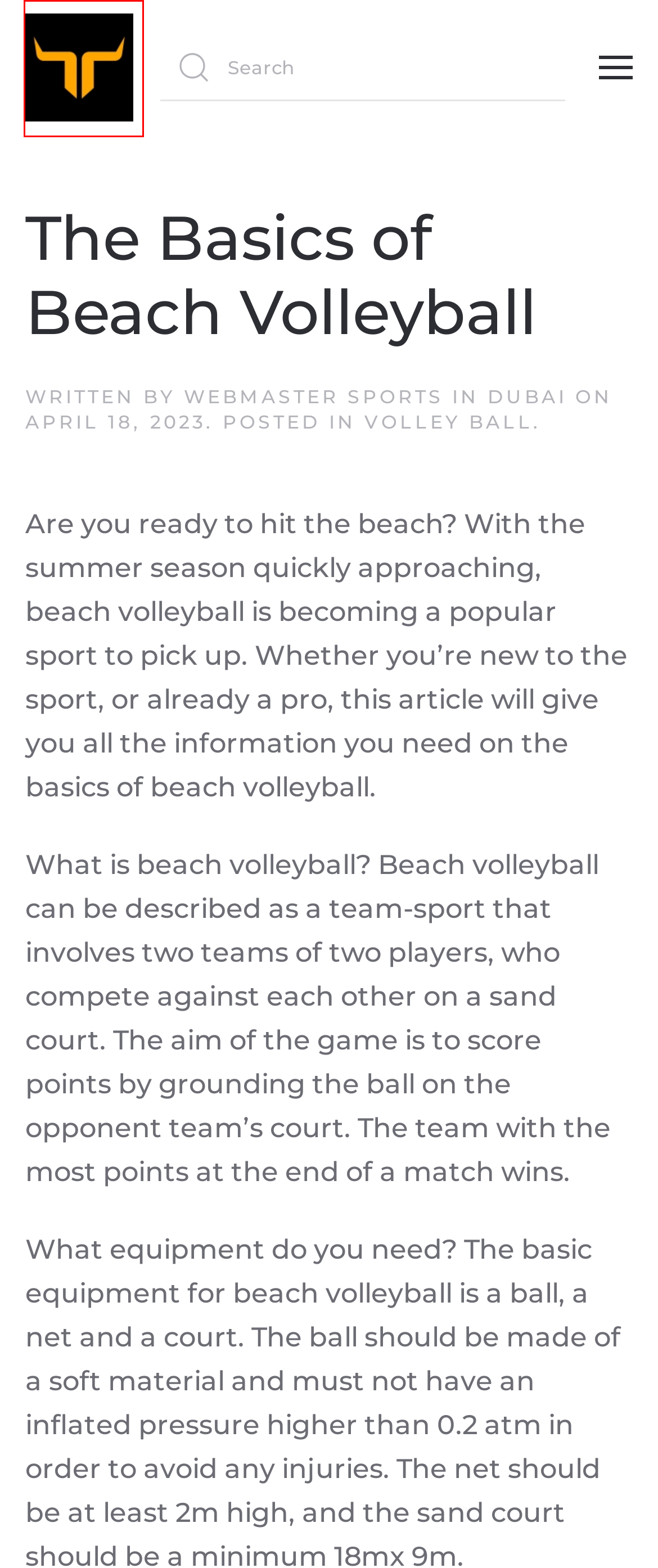You are given a screenshot of a webpage within which there is a red rectangle bounding box. Please choose the best webpage description that matches the new webpage after clicking the selected element in the bounding box. Here are the options:
A. Discovering the Best Sporting Goods in Palm Beach Gardens - MIT Global
B. What You Need to Know About Setting Up a GmbH in Germany - MIT Global
C. Padel Tennis Courts in Dubai - MIT Global
D. Tennis - MIT Global
E. Fun in the Sun: Enjoying Beach Games on Your Next Vacation - MIT Global
F. Running - MIT Global
G. The Best Nike Running Shoes of 2019: What to Look For and Where to Buy - MIT Global
H. Beach Sports - MIT Global

C